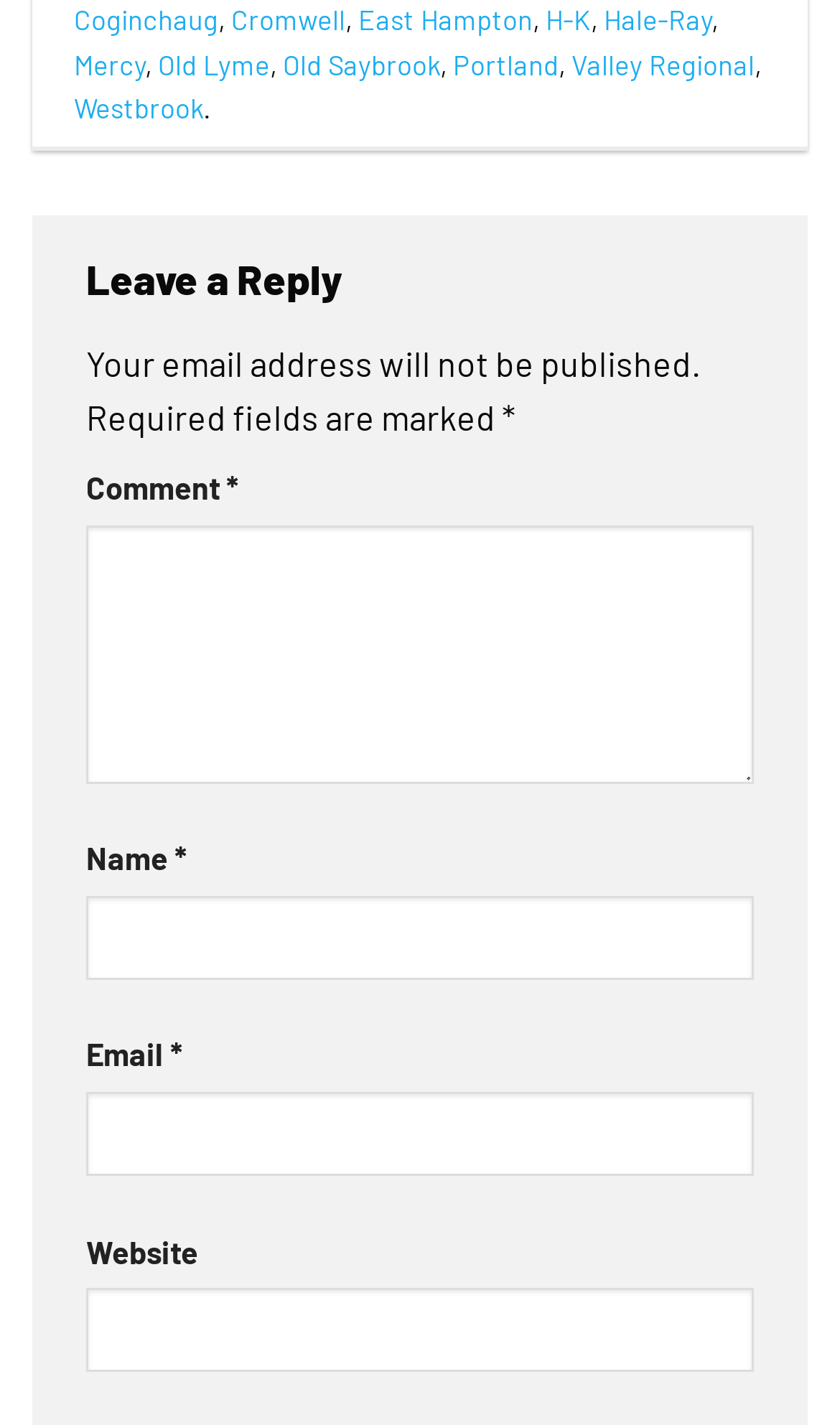Locate the bounding box coordinates of the area you need to click to fulfill this instruction: 'Click on Coginchaug'. The coordinates must be in the form of four float numbers ranging from 0 to 1: [left, top, right, bottom].

[0.088, 0.002, 0.259, 0.026]